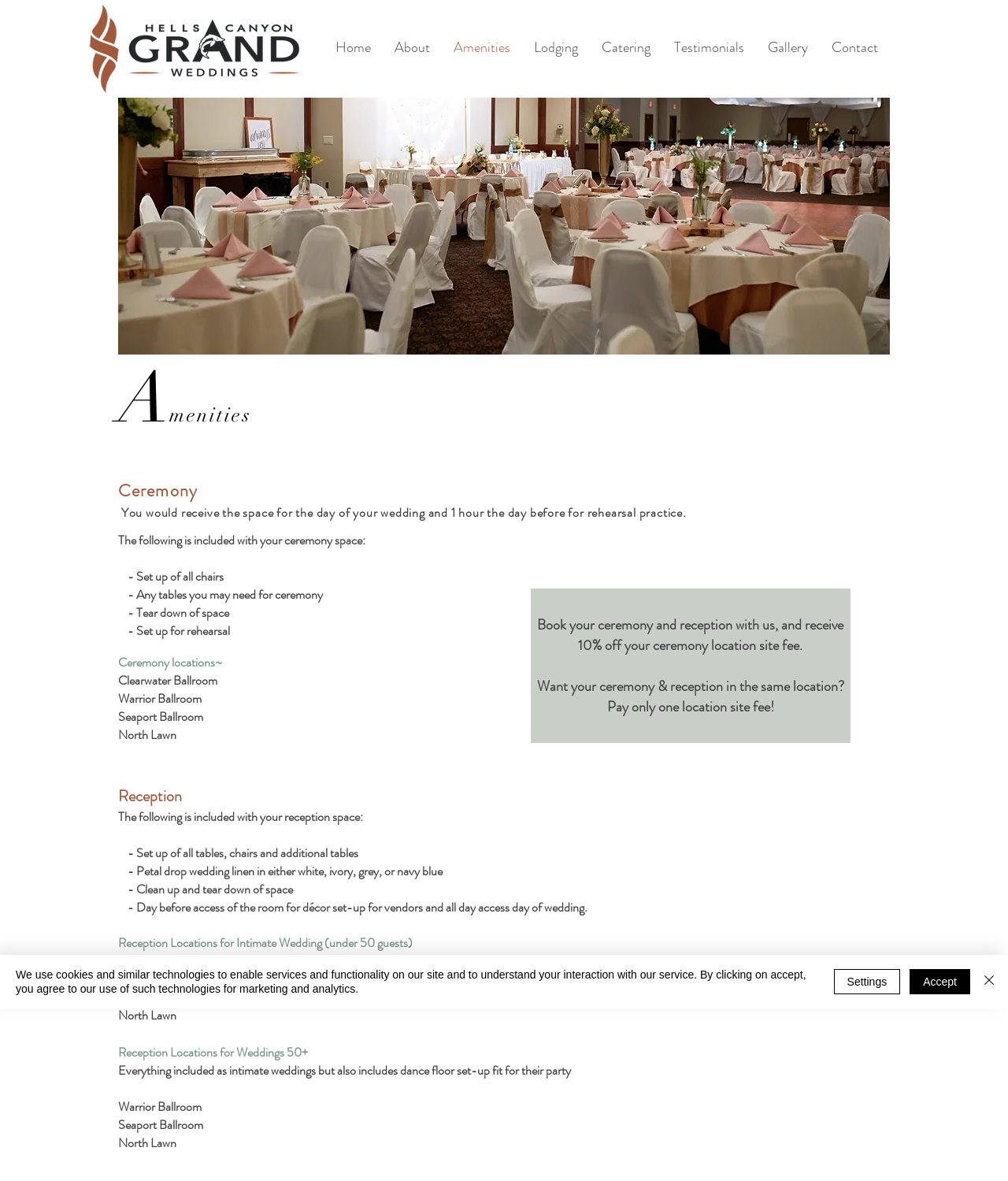Determine the bounding box coordinates for the area that should be clicked to carry out the following instruction: "Click the 'Contact' link".

[0.813, 0.023, 0.883, 0.057]